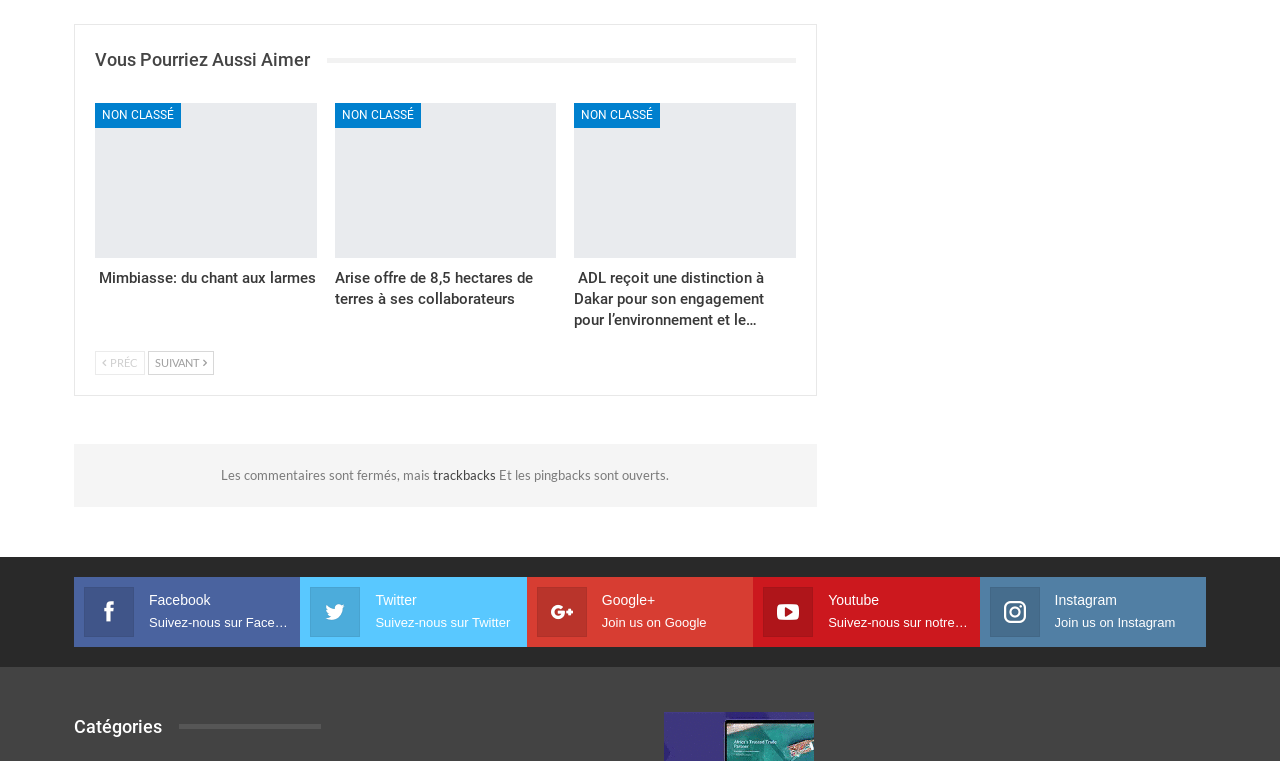Please provide the bounding box coordinates for the element that needs to be clicked to perform the instruction: "Click on 'Vous Pourriez Aussi Aimer'". The coordinates must consist of four float numbers between 0 and 1, formatted as [left, top, right, bottom].

[0.074, 0.066, 0.255, 0.091]